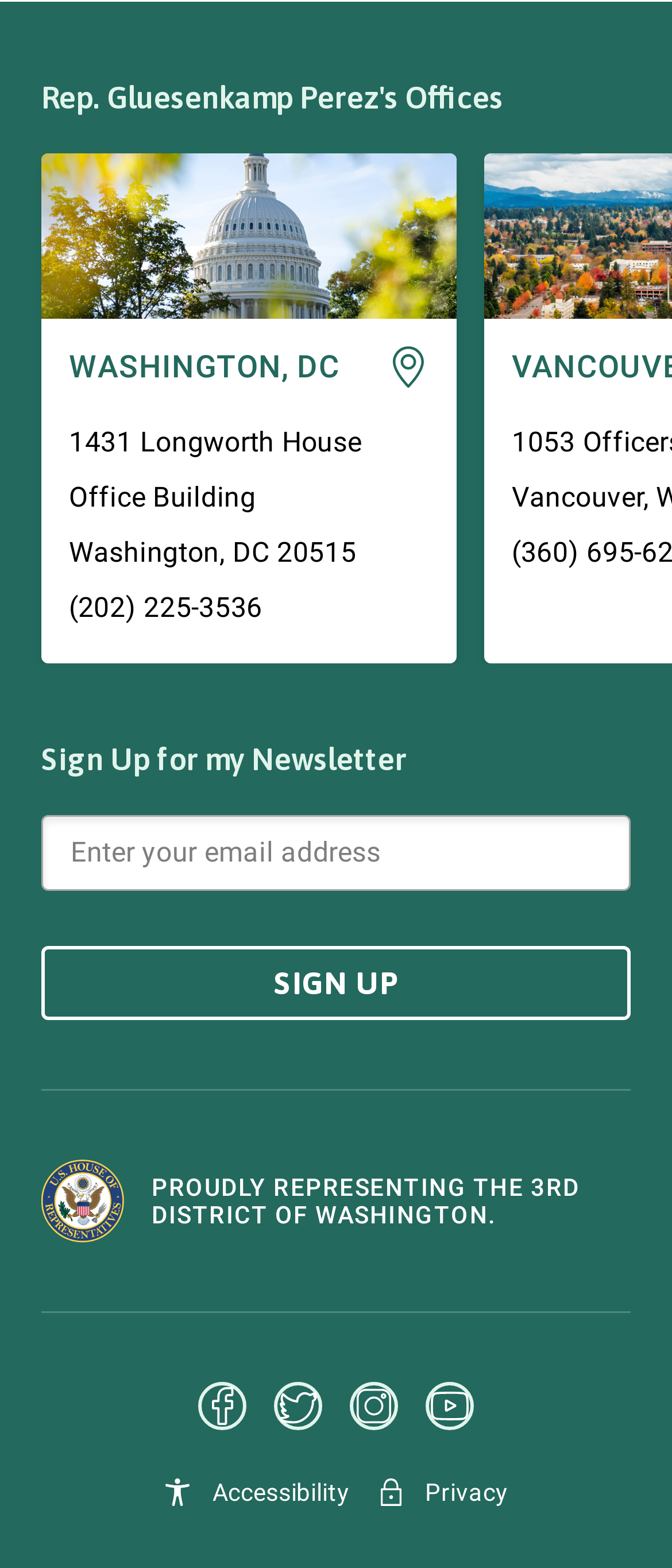Can you specify the bounding box coordinates of the area that needs to be clicked to fulfill the following instruction: "Enter email address"?

[0.105, 0.526, 0.895, 0.562]